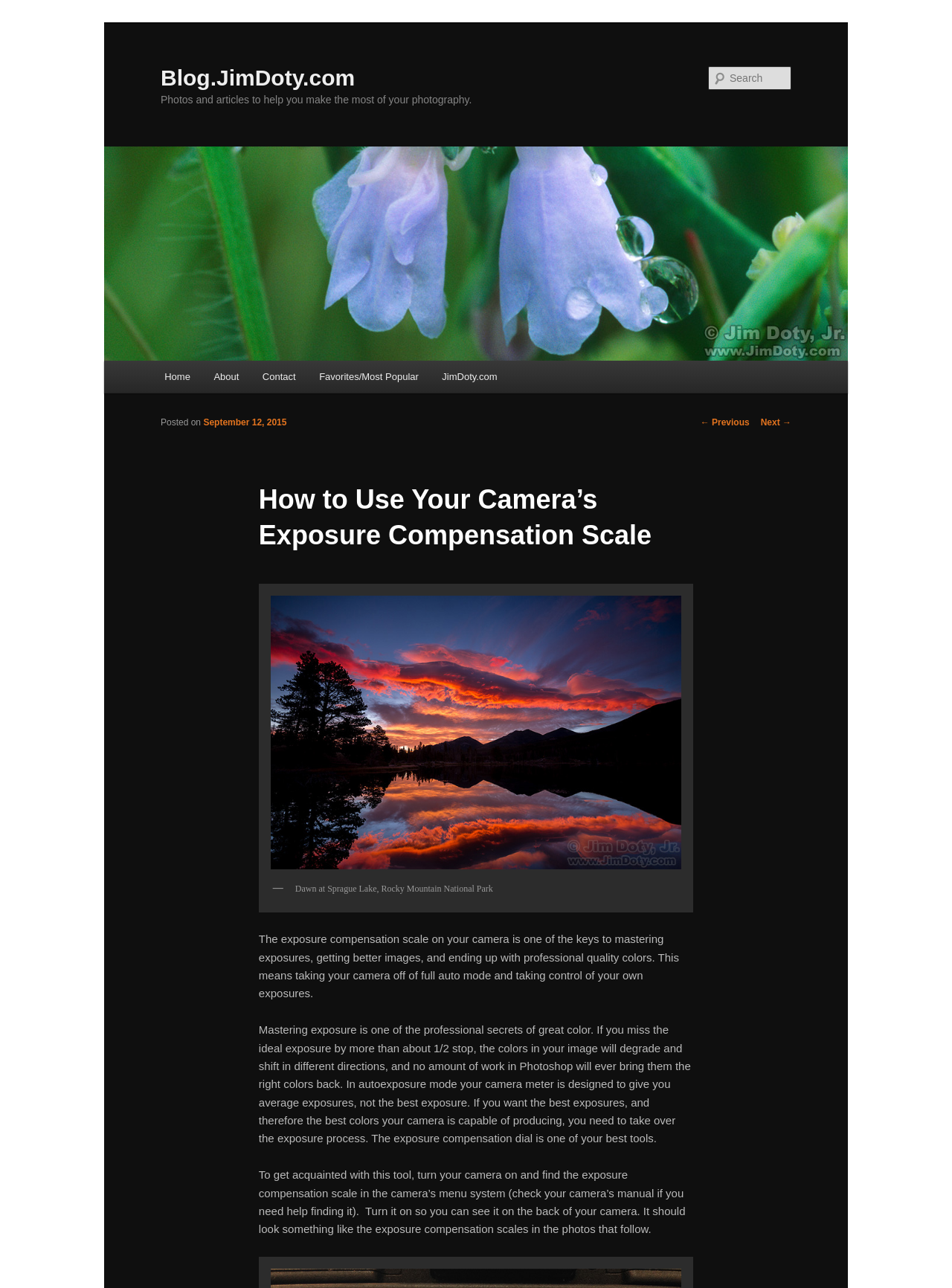Show the bounding box coordinates of the region that should be clicked to follow the instruction: "Read about exposure compensation scale."

[0.272, 0.365, 0.728, 0.436]